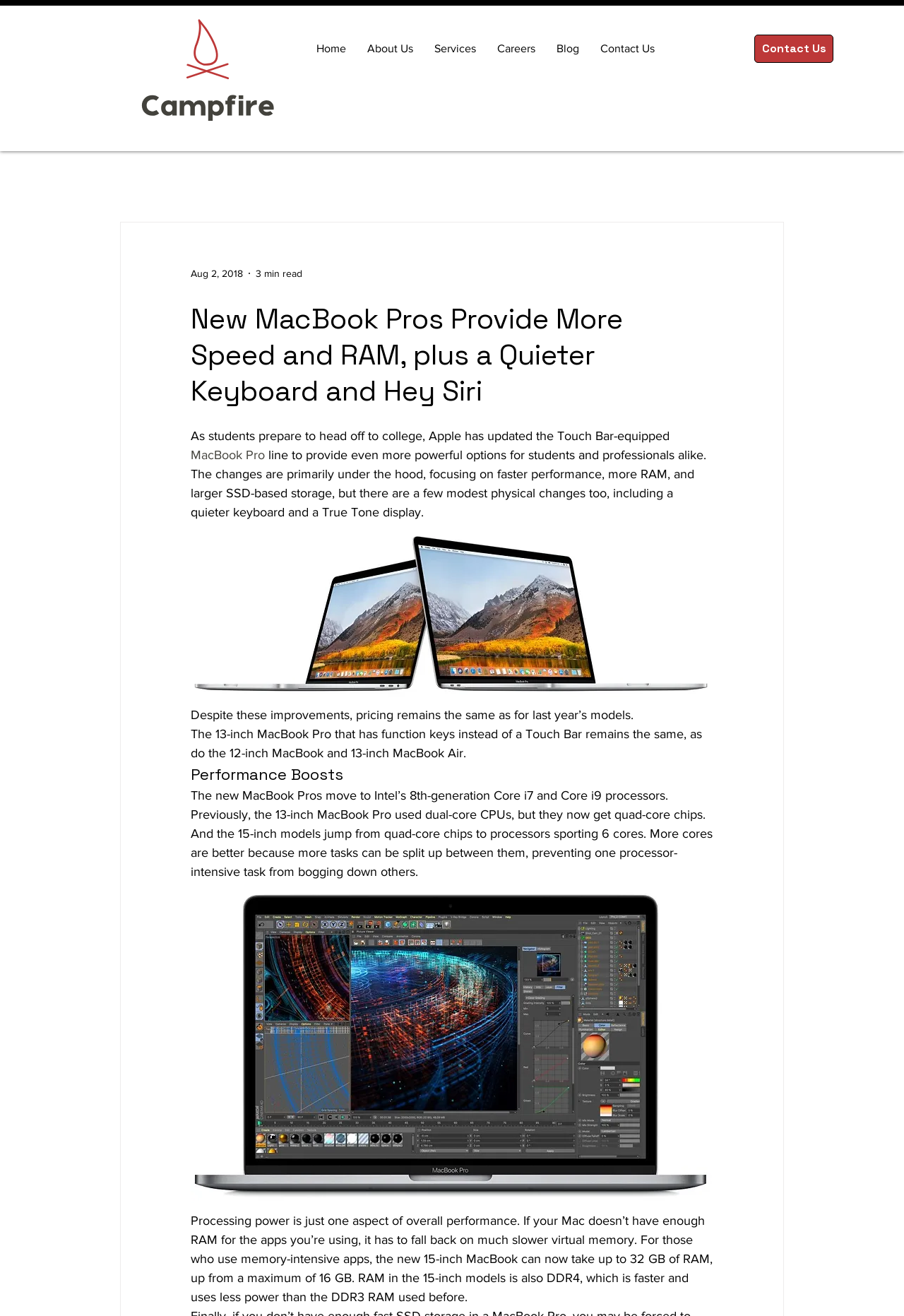Use the details in the image to answer the question thoroughly: 
What is the purpose of more cores in a processor?

The article explains that more cores in a processor are better because they allow more tasks to be split up between them, preventing one processor-intensive task from bogging down others. This is mentioned in the section of the article that discusses the performance boosts of the new MacBook Pros.